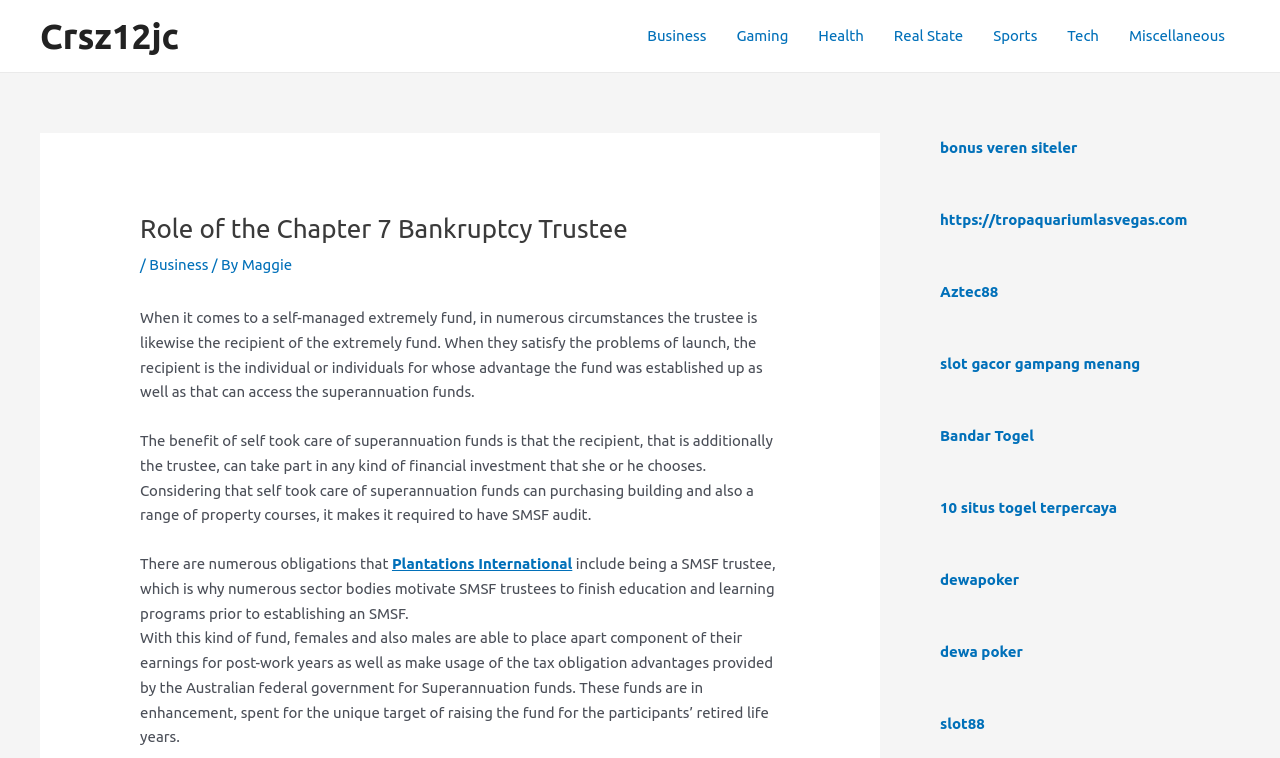Provide a one-word or short-phrase response to the question:
What is the purpose of SMSF audit?

Required for property investment